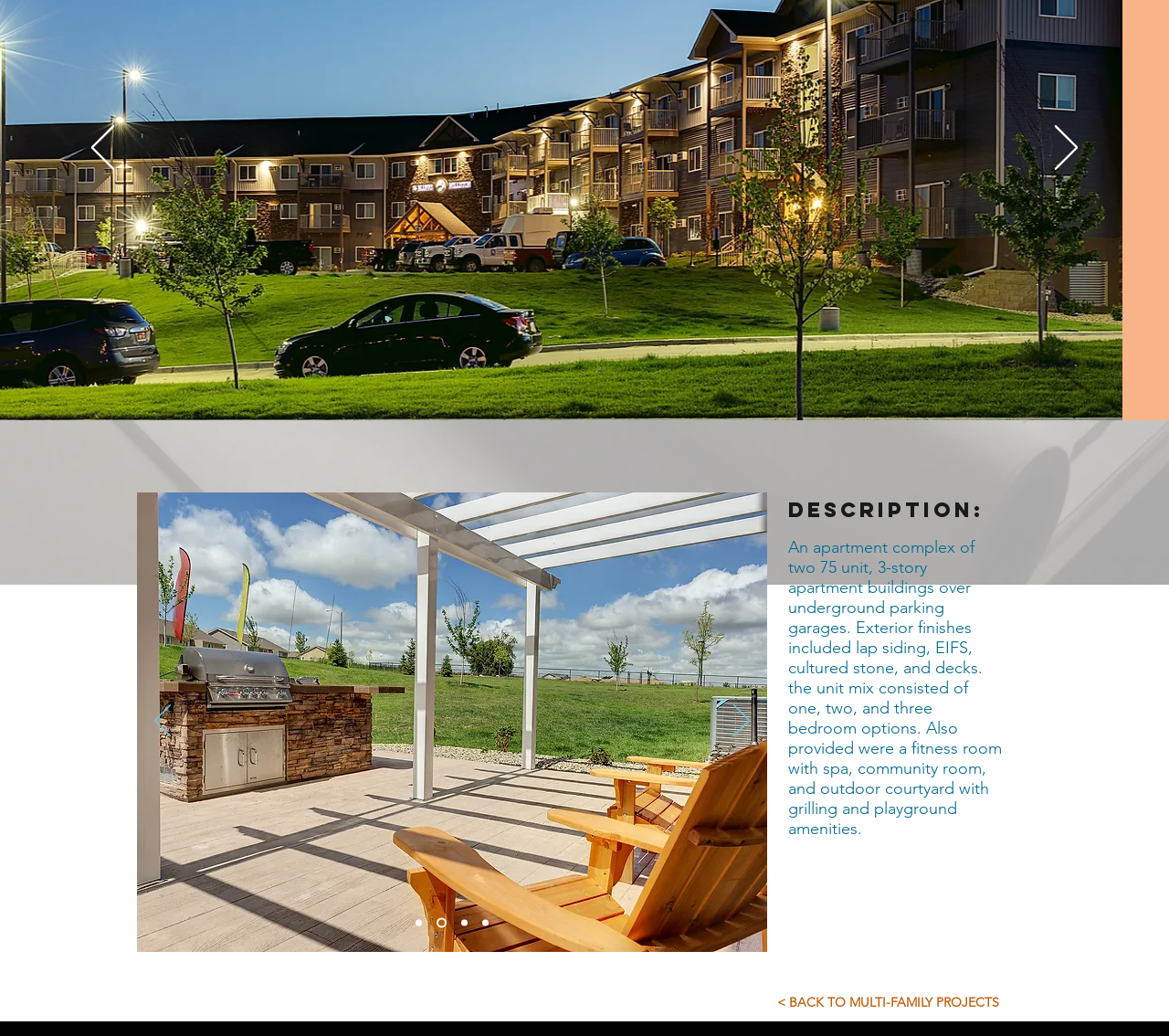Find the bounding box coordinates for the element described here: "aria-label="Previous"".

[0.078, 0.121, 0.098, 0.167]